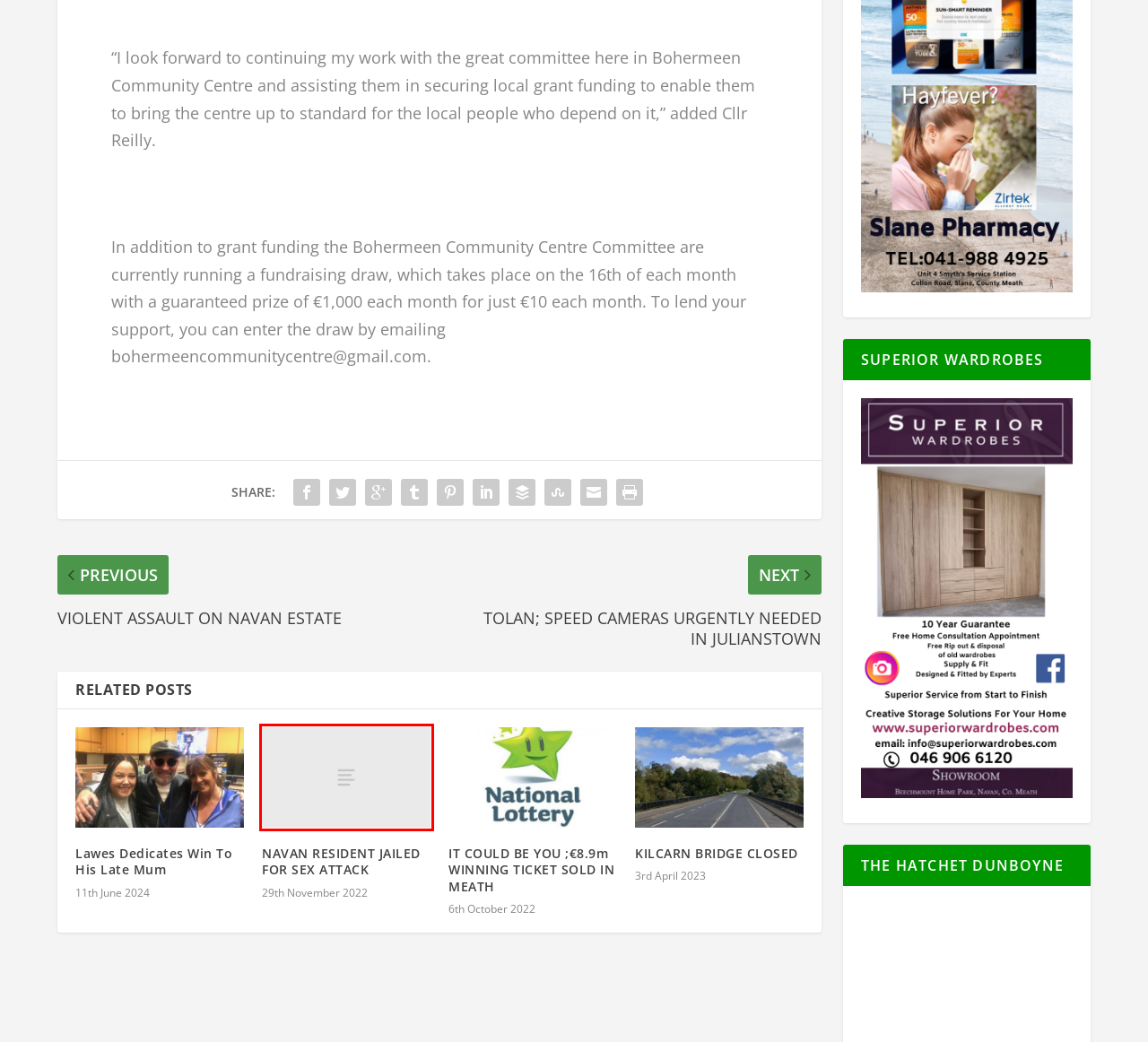With the provided webpage screenshot containing a red bounding box around a UI element, determine which description best matches the new webpage that appears after clicking the selected element. The choices are:
A. KILCARN BRIDGE CLOSED - Meath Live
B. NAVAN RESIDENT JAILED FOR SEX ATTACK - Meath Live
C. Meath Live - Meath News Site
D. Motoring - Meath Live
E. Buffer - Publishing
F. Entertainment - Meath Live
G. Lawes Dedicates Win To His Late Mum - Meath Live
H. IT COULD BE YOU ;€8.9m WINNING TICKET SOLD IN MEATH - Meath Live

B